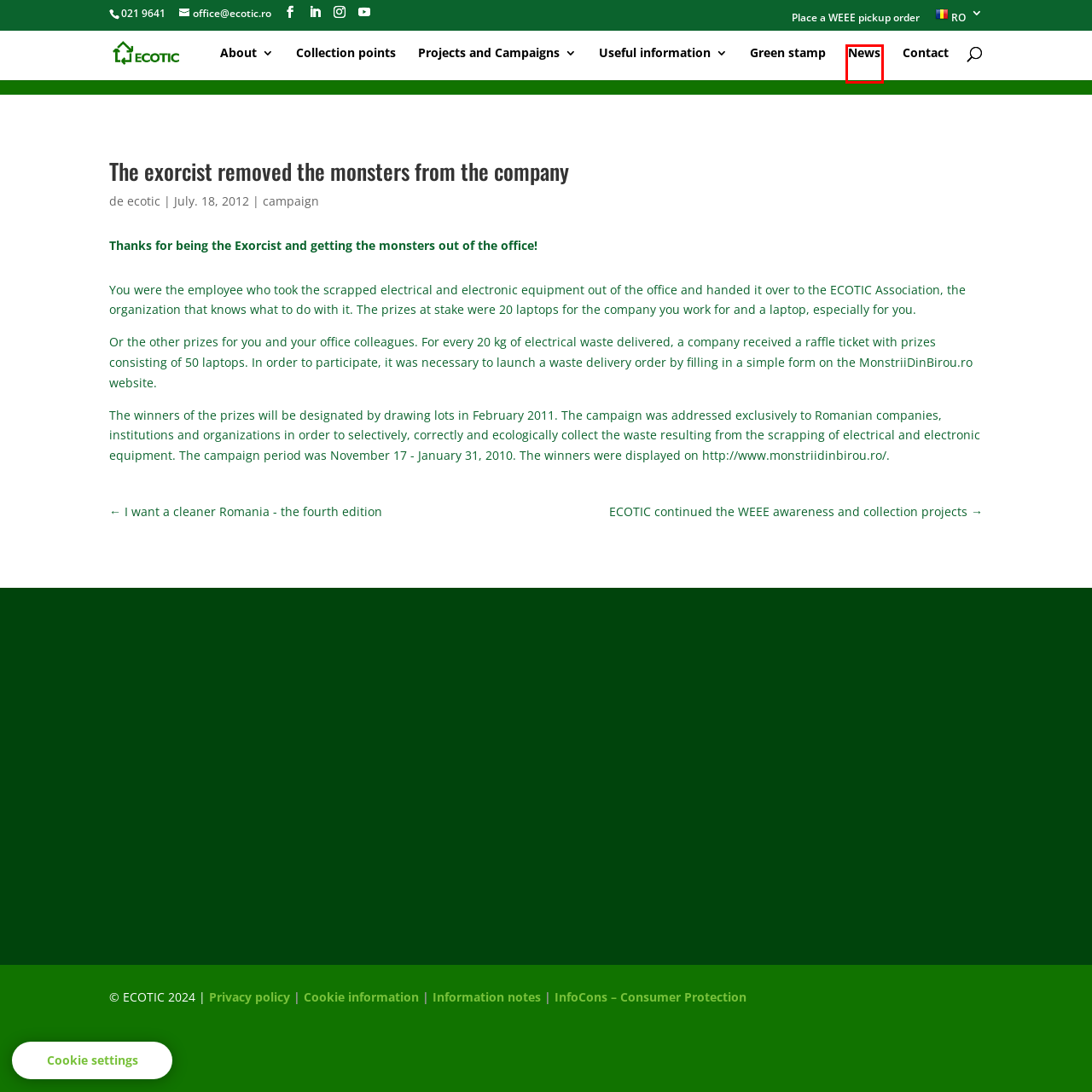You have been given a screenshot of a webpage with a red bounding box around a UI element. Select the most appropriate webpage description for the new webpage that appears after clicking the element within the red bounding box. The choices are:
A. I want a Cleaner Romania - fourth edition - ECOTIC
B. Privacy and personal data processing policy - ECOTIC
C. News - ECOTIC
D. Green Stamp - ECOTIC
E. Campaign Archives - ECOTIC
F. Home - ECOTIC
G. Contact - Ecotic
H. ECOTIC continued the WEEE awareness and collection projects - ECOTIC

C